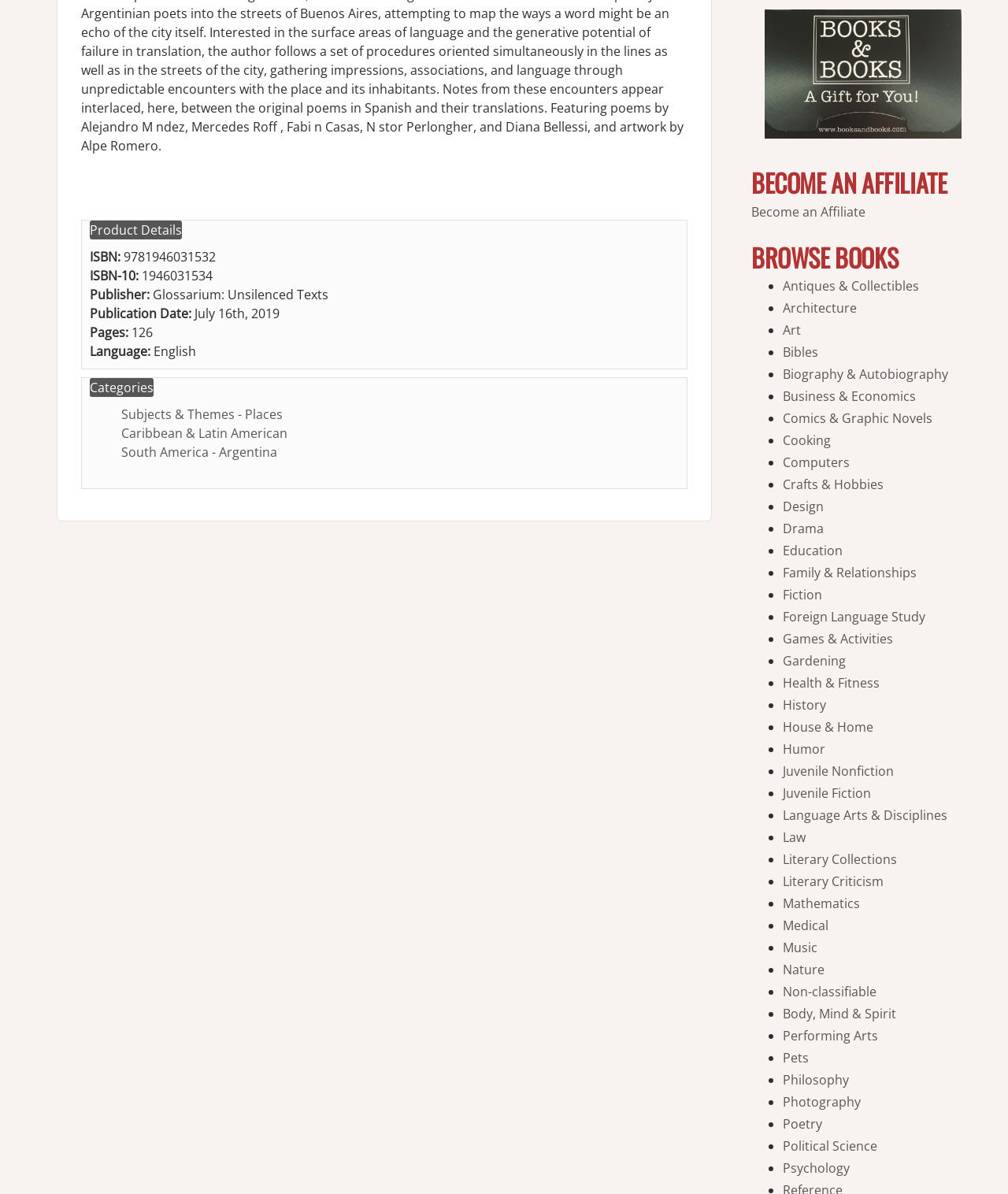Identify the bounding box coordinates for the UI element that matches this description: "Foreign Language Study".

[0.777, 0.509, 0.918, 0.524]